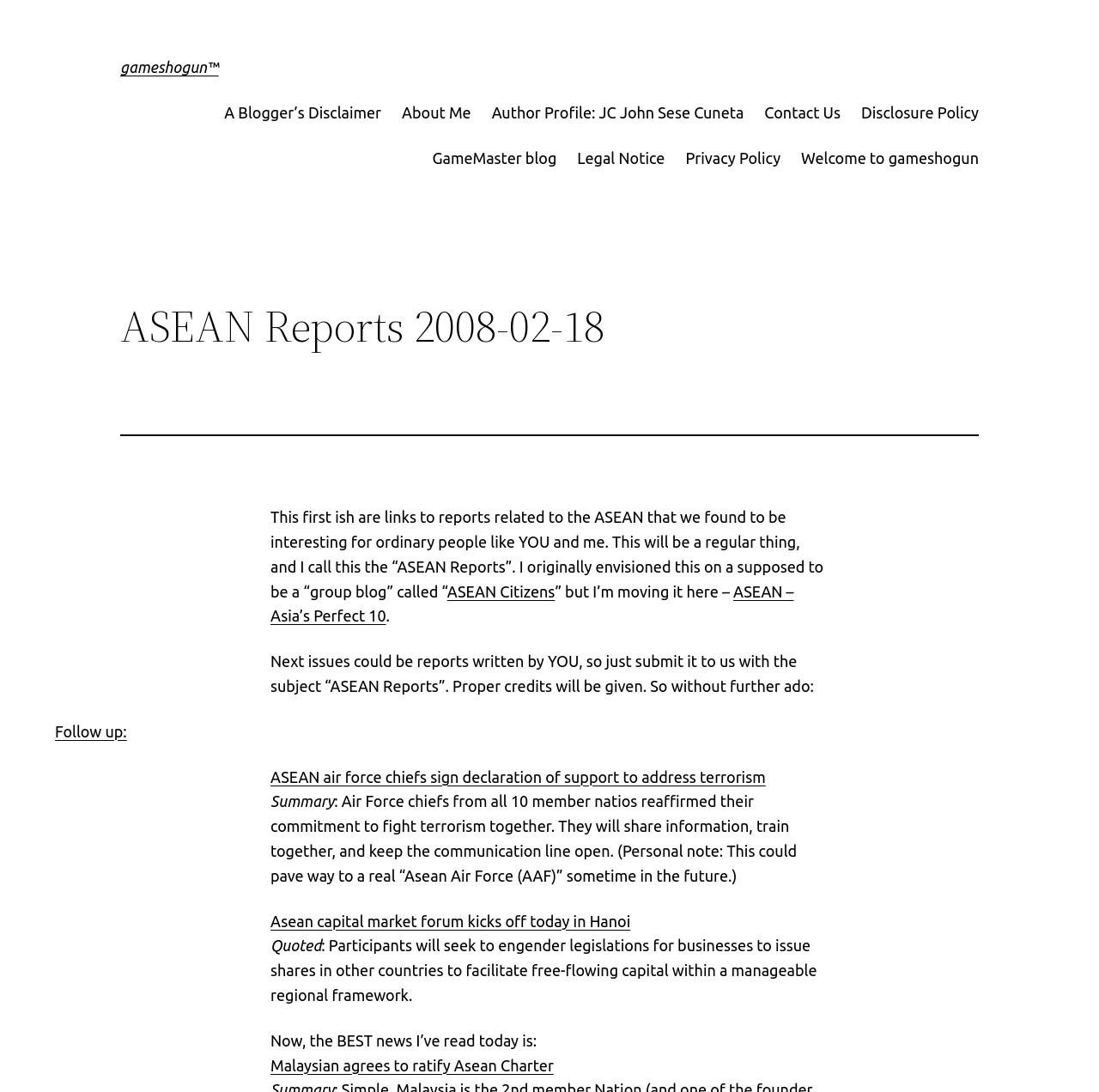Reply to the question below using a single word or brief phrase:
How many links are provided on this webpage?

13